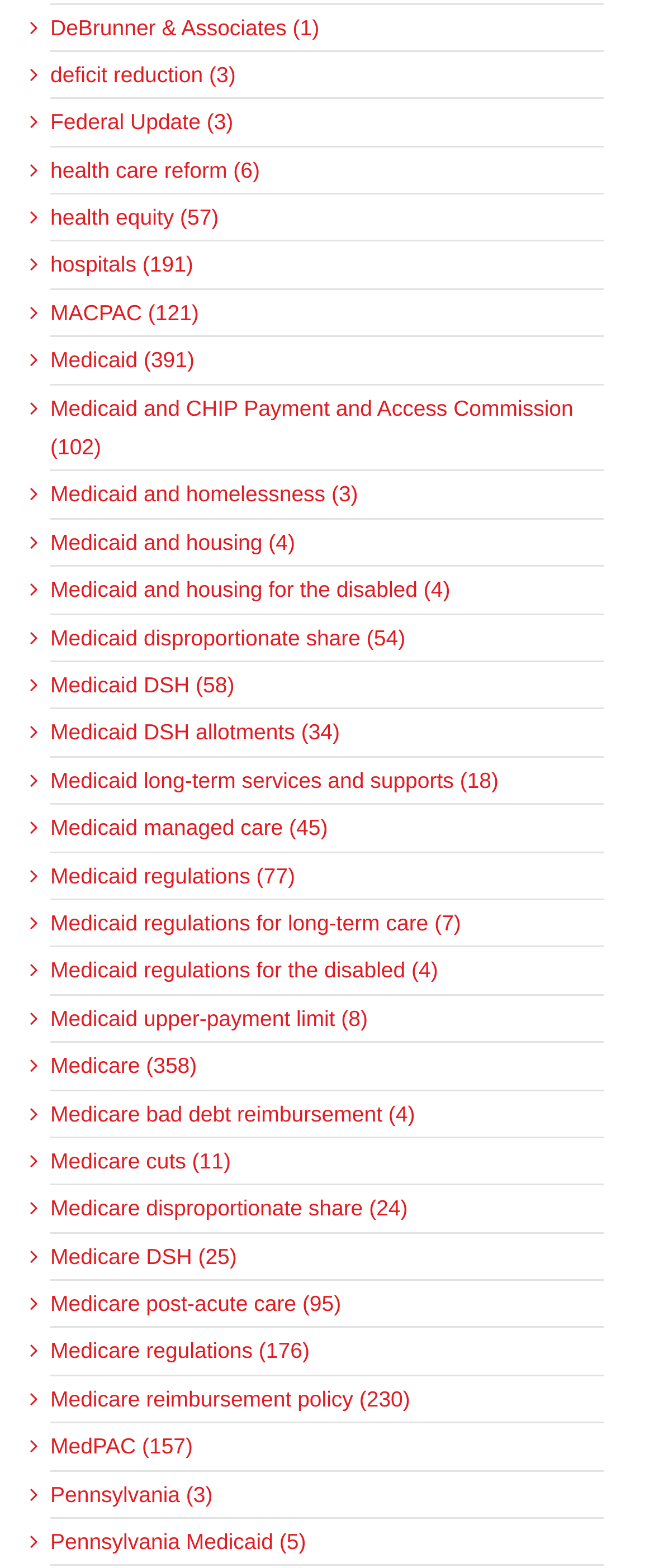Identify the bounding box coordinates of the clickable region necessary to fulfill the following instruction: "View information on Medicaid". The bounding box coordinates should be four float numbers between 0 and 1, i.e., [left, top, right, bottom].

[0.077, 0.217, 0.897, 0.242]